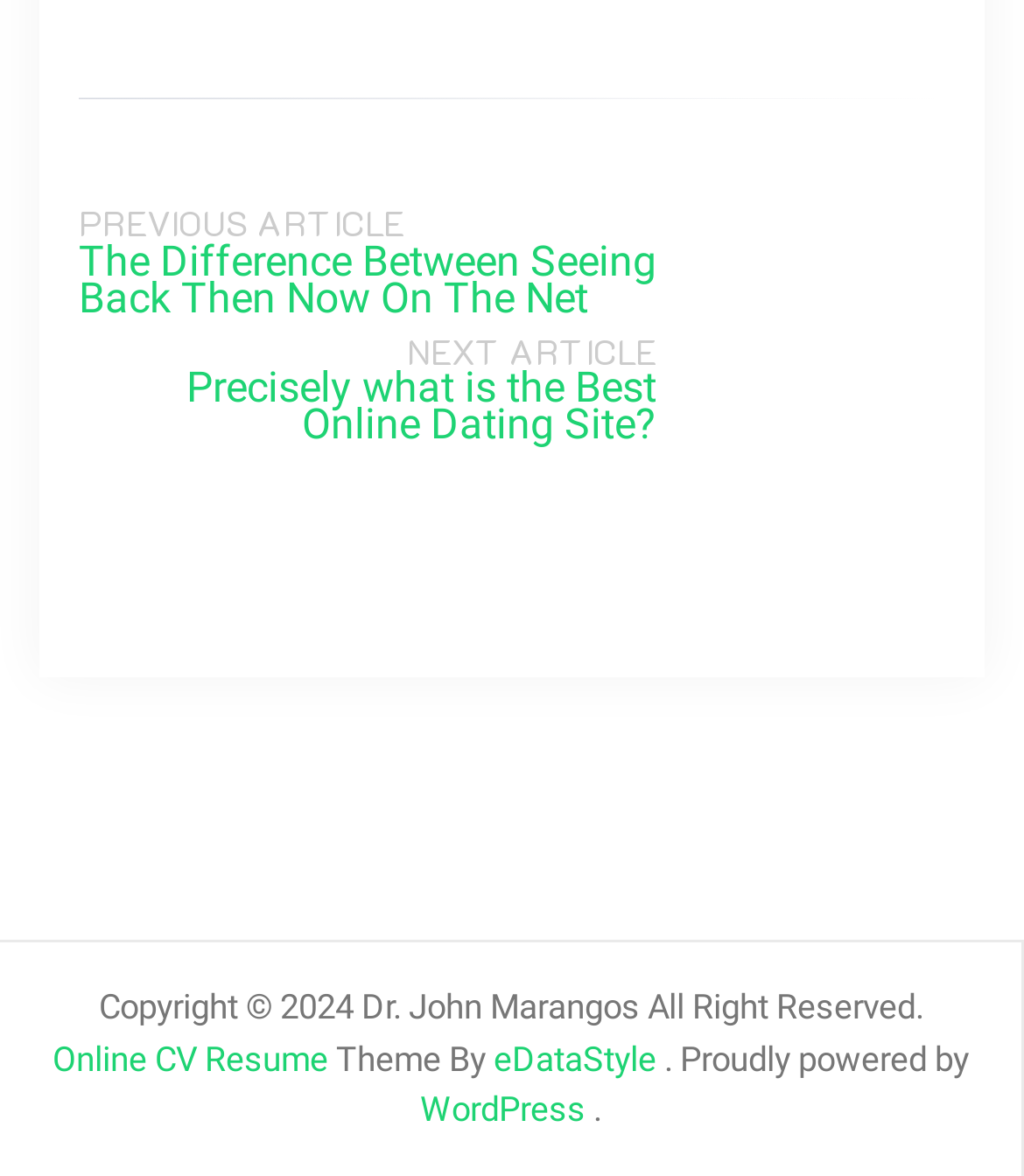Respond with a single word or phrase for the following question: 
How many navigation links are there at the top of the webpage?

2